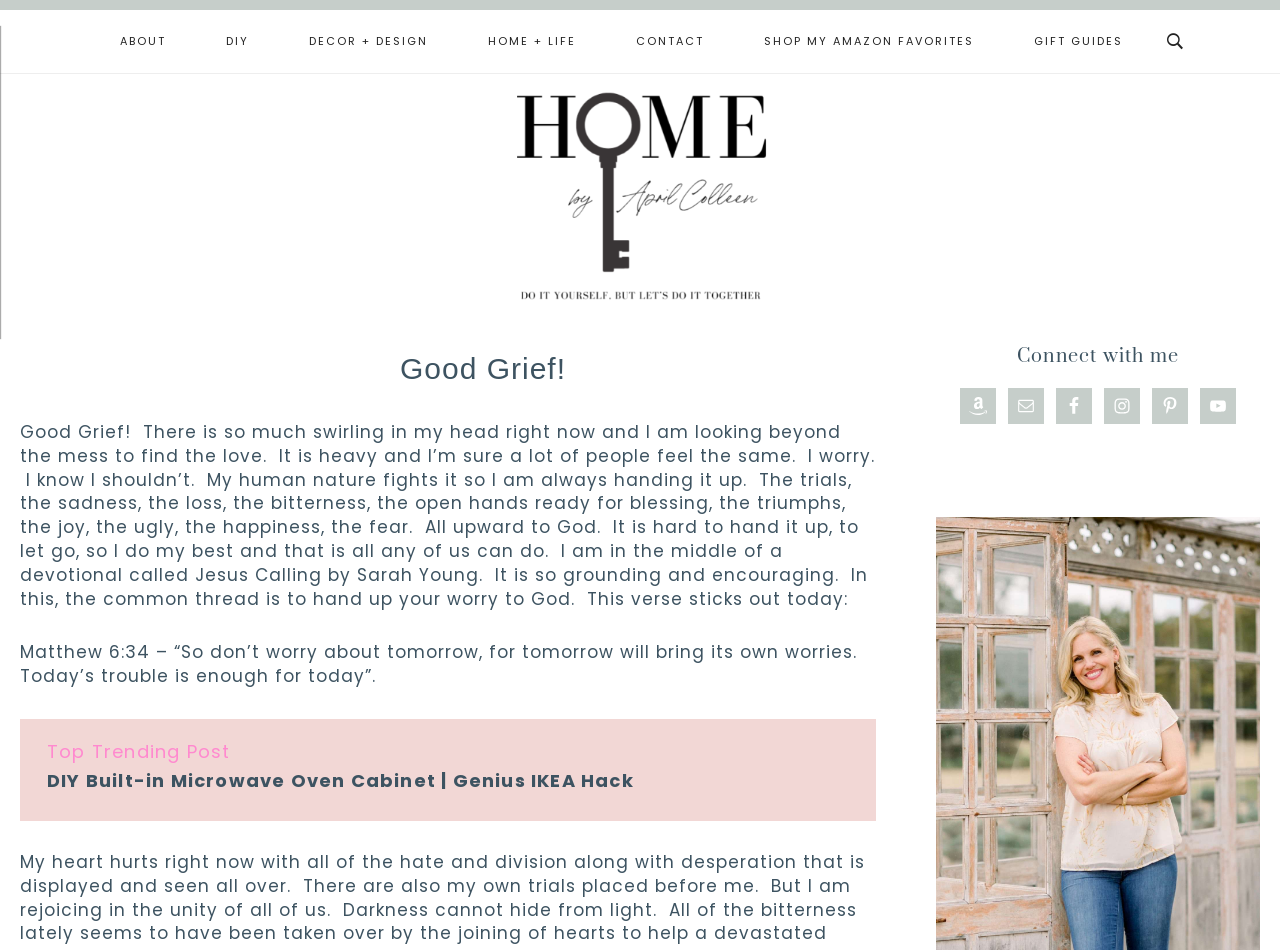Locate the bounding box of the UI element with the following description: "Shop My Amazon Favorites".

[0.573, 0.011, 0.784, 0.077]